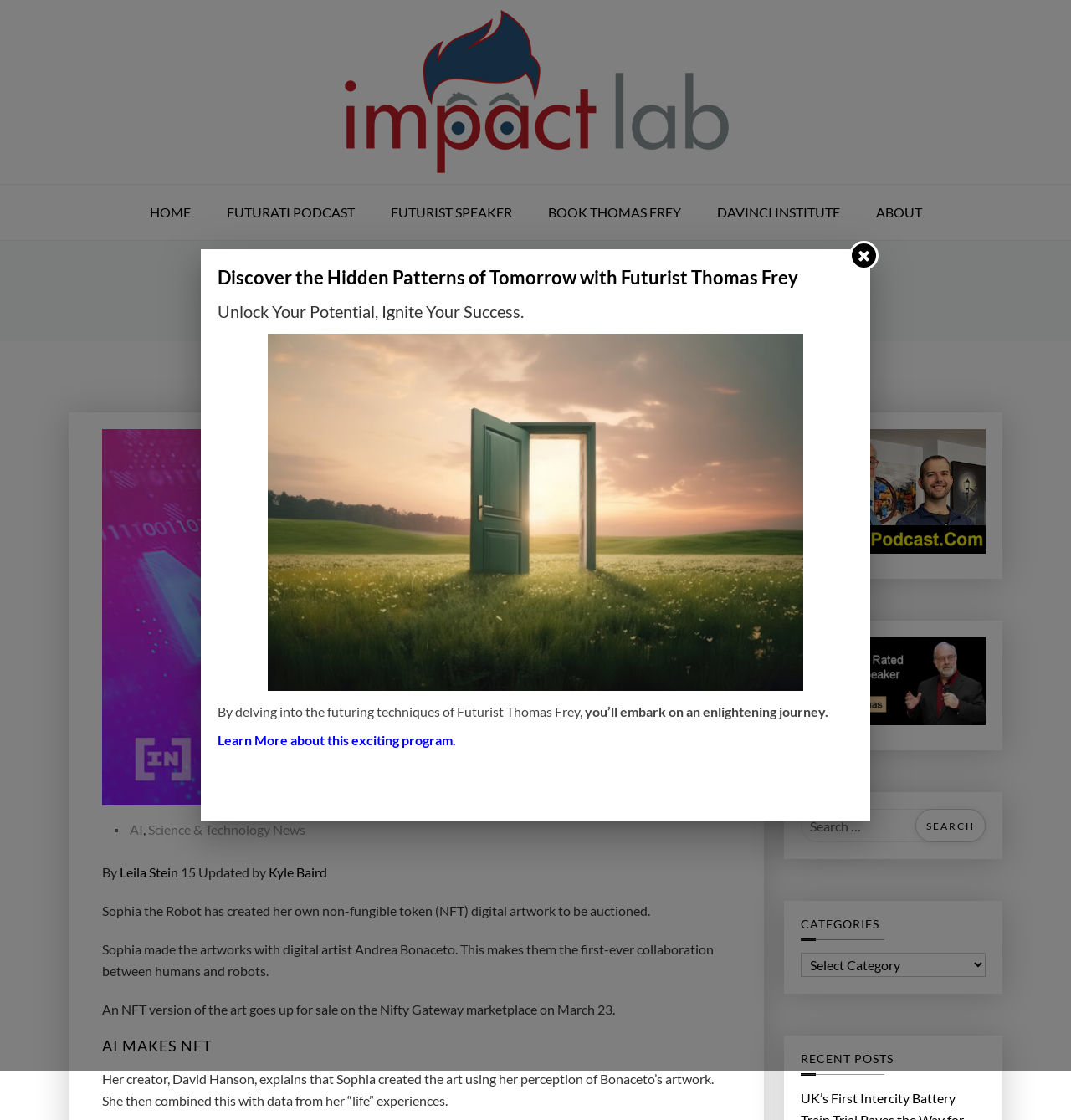Identify the bounding box for the UI element specified in this description: "Futurati Podcast". The coordinates must be four float numbers between 0 and 1, formatted as [left, top, right, bottom].

[0.196, 0.165, 0.346, 0.214]